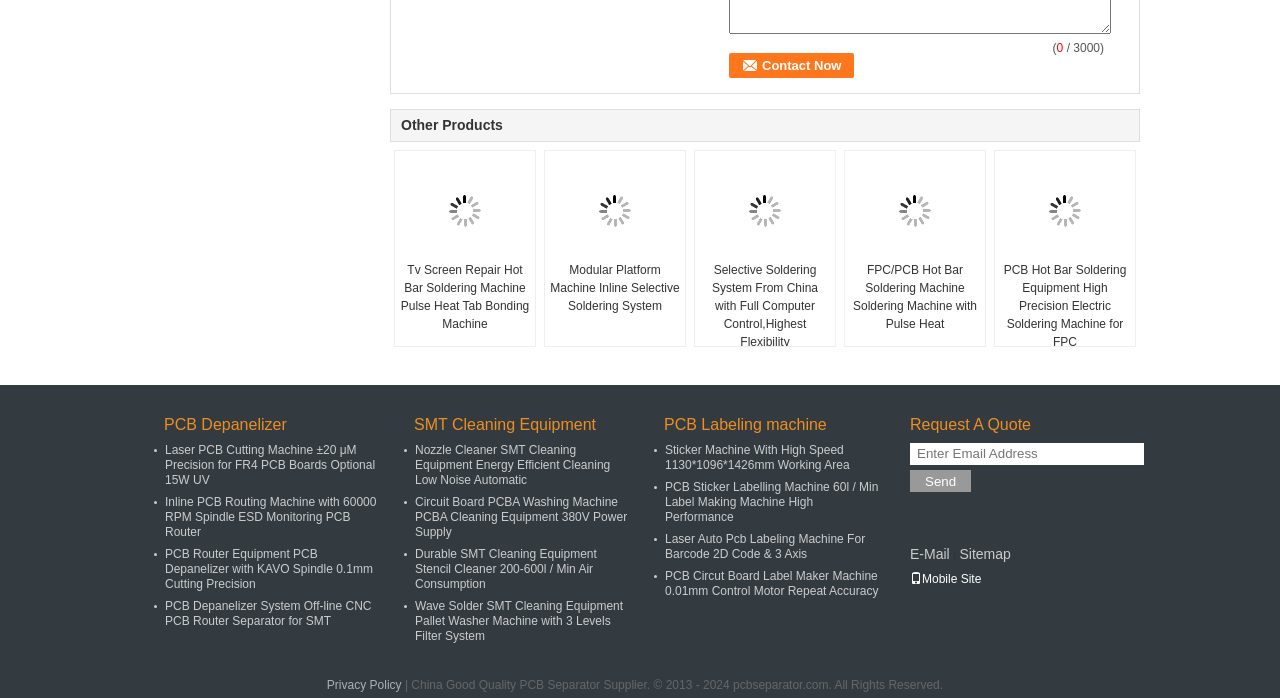Find and indicate the bounding box coordinates of the region you should select to follow the given instruction: "Enter email address".

[0.711, 0.635, 0.894, 0.666]